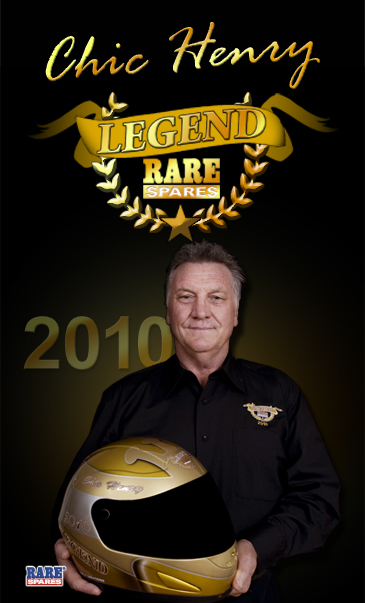What is above Chic Henry's head?
Please answer the question as detailed as possible based on the image.

Above Chic Henry's head, the words 'Chic Henry LEGEND' are elegantly displayed, accompanied by a decorative wreath that signifies honor and accomplishment, celebrating his iconic status in motorsport.